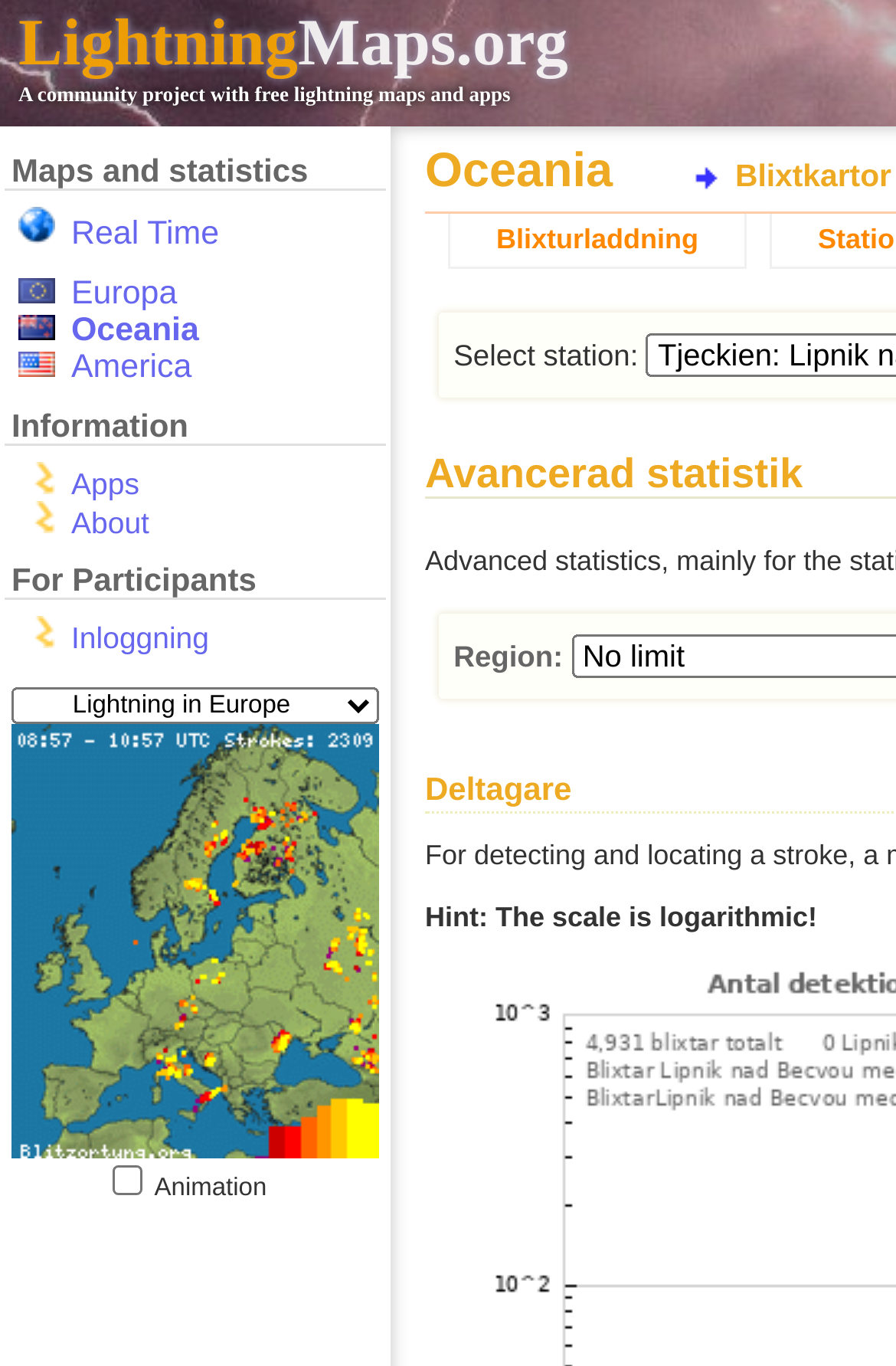What regions are available for real-time lightning maps?
Based on the visual details in the image, please answer the question thoroughly.

The regions available for real-time lightning maps can be found in the list of links under the 'Maps and statistics' heading. The links are labeled 'Europa', 'Oceania', and 'America', indicating that these are the regions for which real-time lightning maps are available.